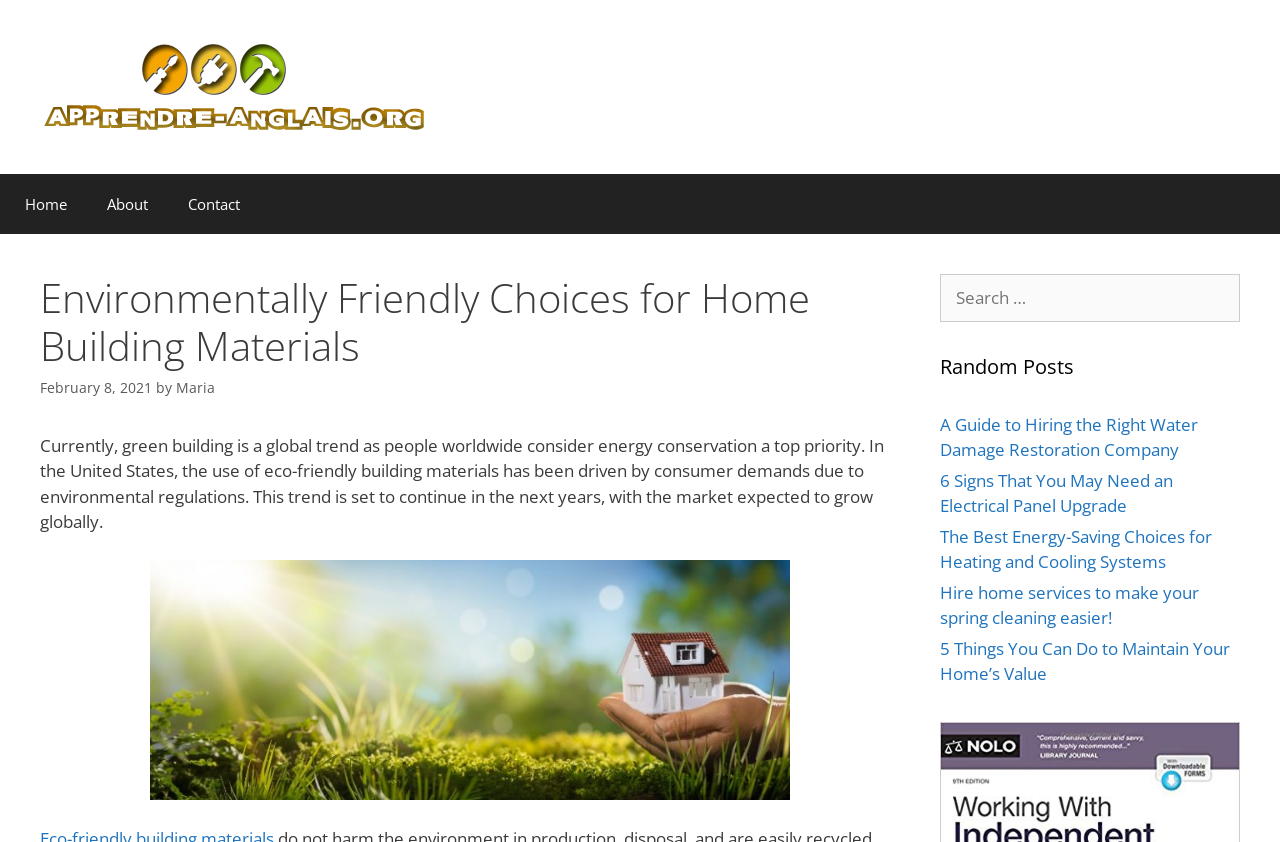Please identify the bounding box coordinates of the region to click in order to complete the task: "Click the 'Home' link". The coordinates must be four float numbers between 0 and 1, specified as [left, top, right, bottom].

[0.004, 0.207, 0.068, 0.278]